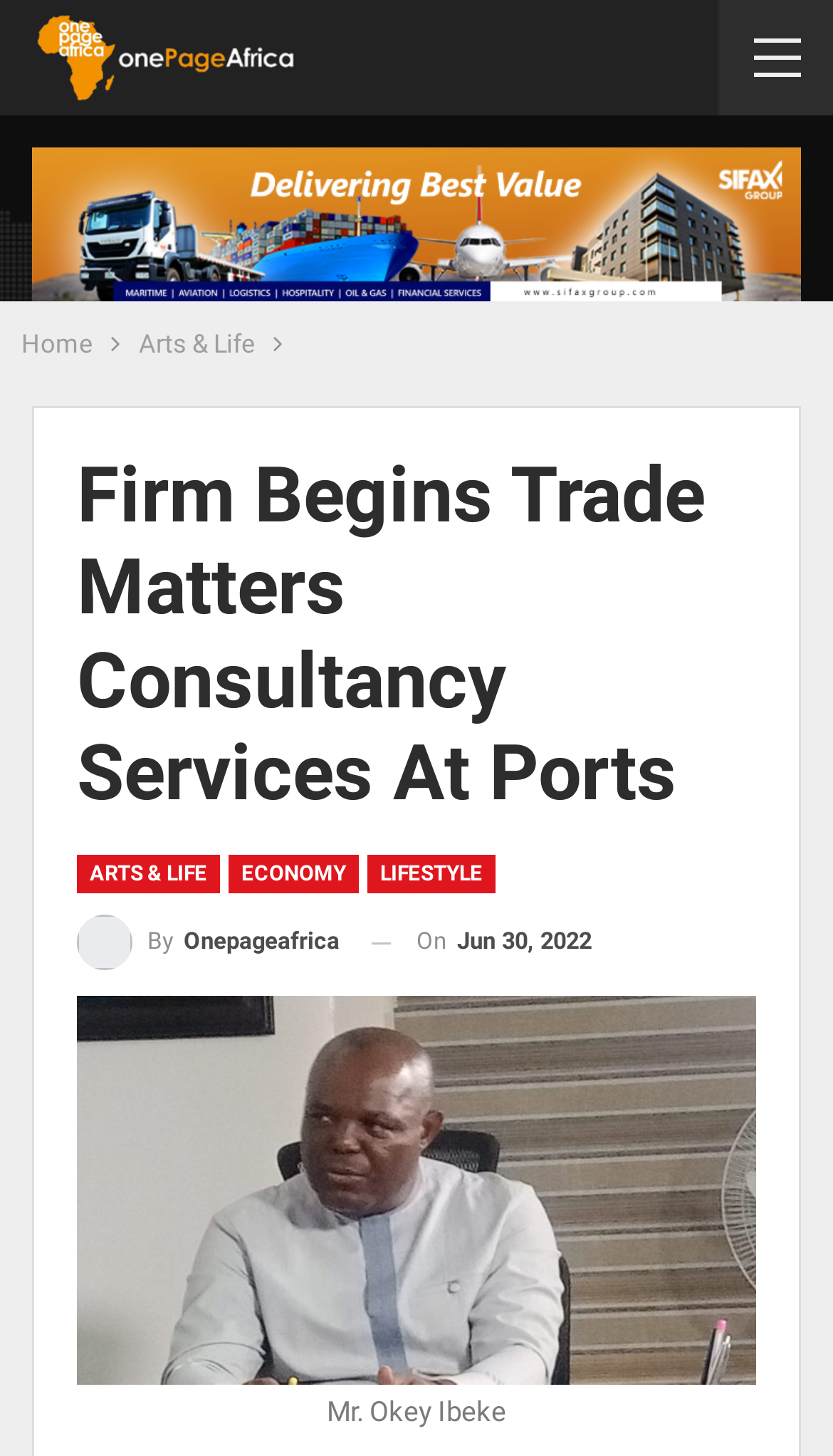What is the category of the article?
Respond to the question with a single word or phrase according to the image.

Arts & Life